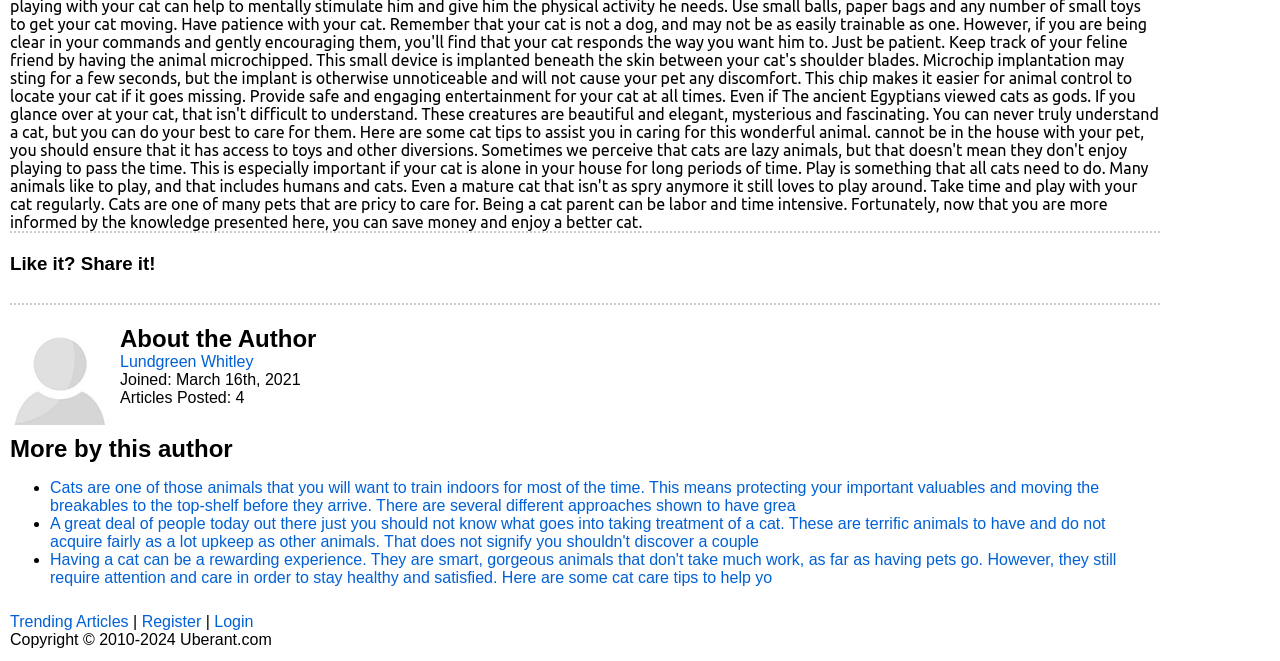Using the provided element description, identify the bounding box coordinates as (top-left x, top-left y, bottom-right x, bottom-right y). Ensure all values are between 0 and 1. Description: Register

[0.111, 0.927, 0.157, 0.953]